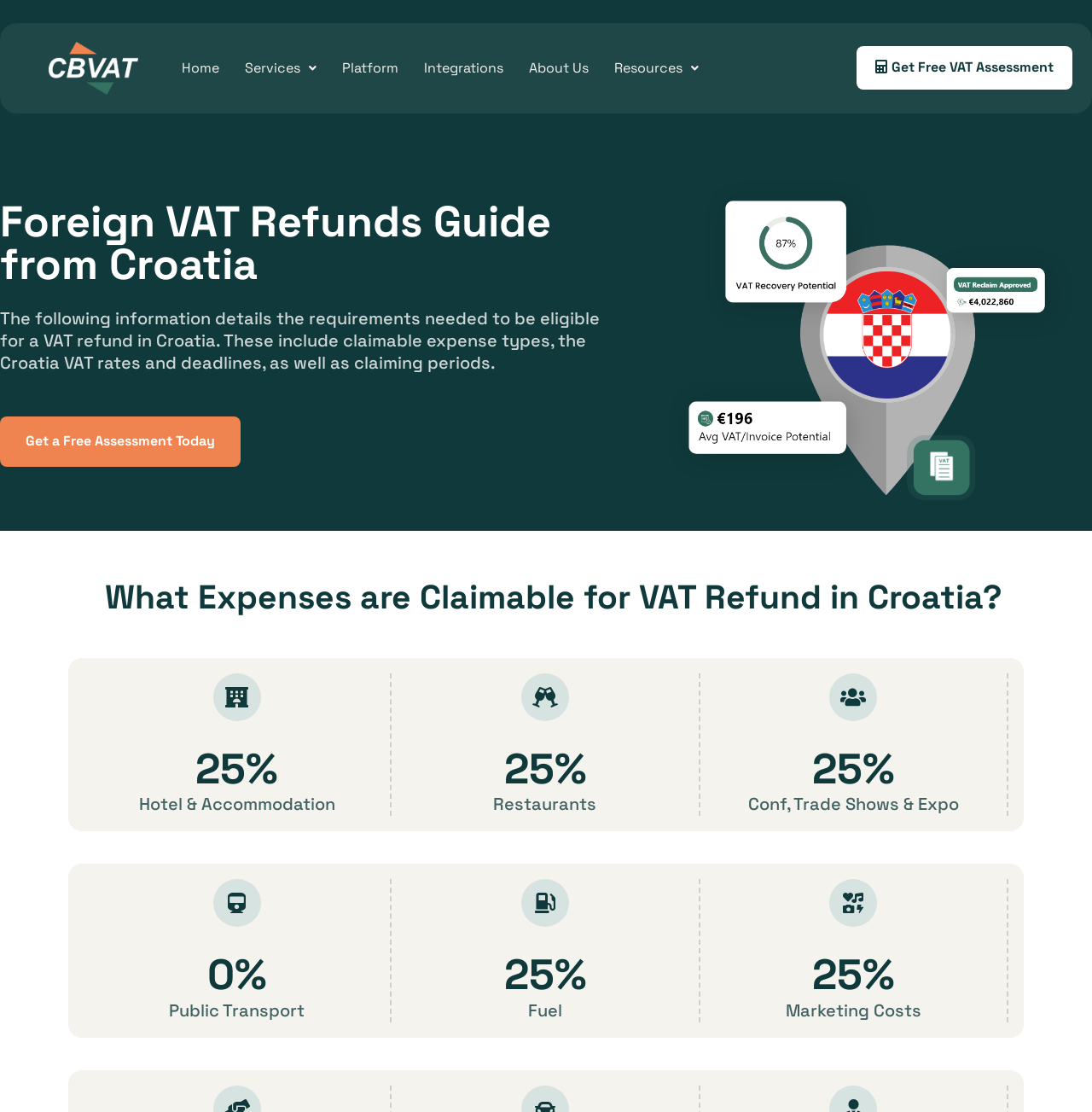Please specify the bounding box coordinates of the area that should be clicked to accomplish the following instruction: "Click on the 'Get a Free Assessment Today' button". The coordinates should consist of four float numbers between 0 and 1, i.e., [left, top, right, bottom].

[0.0, 0.375, 0.22, 0.42]